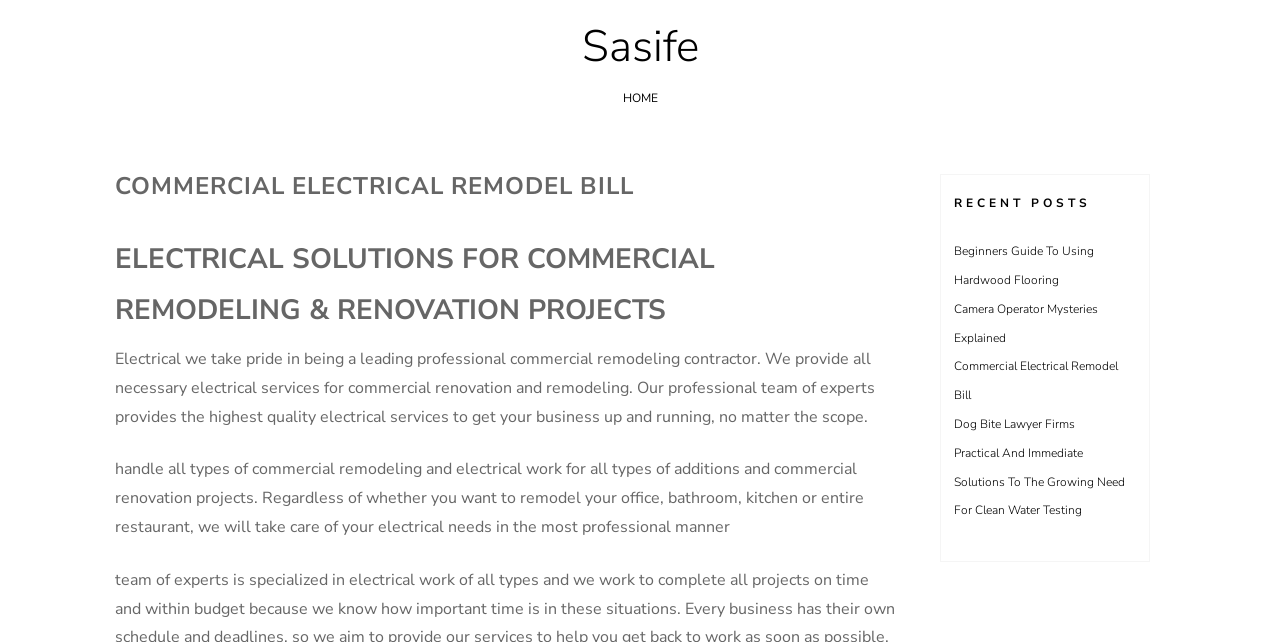Please give a one-word or short phrase response to the following question: 
What services does the company provide?

Electrical services